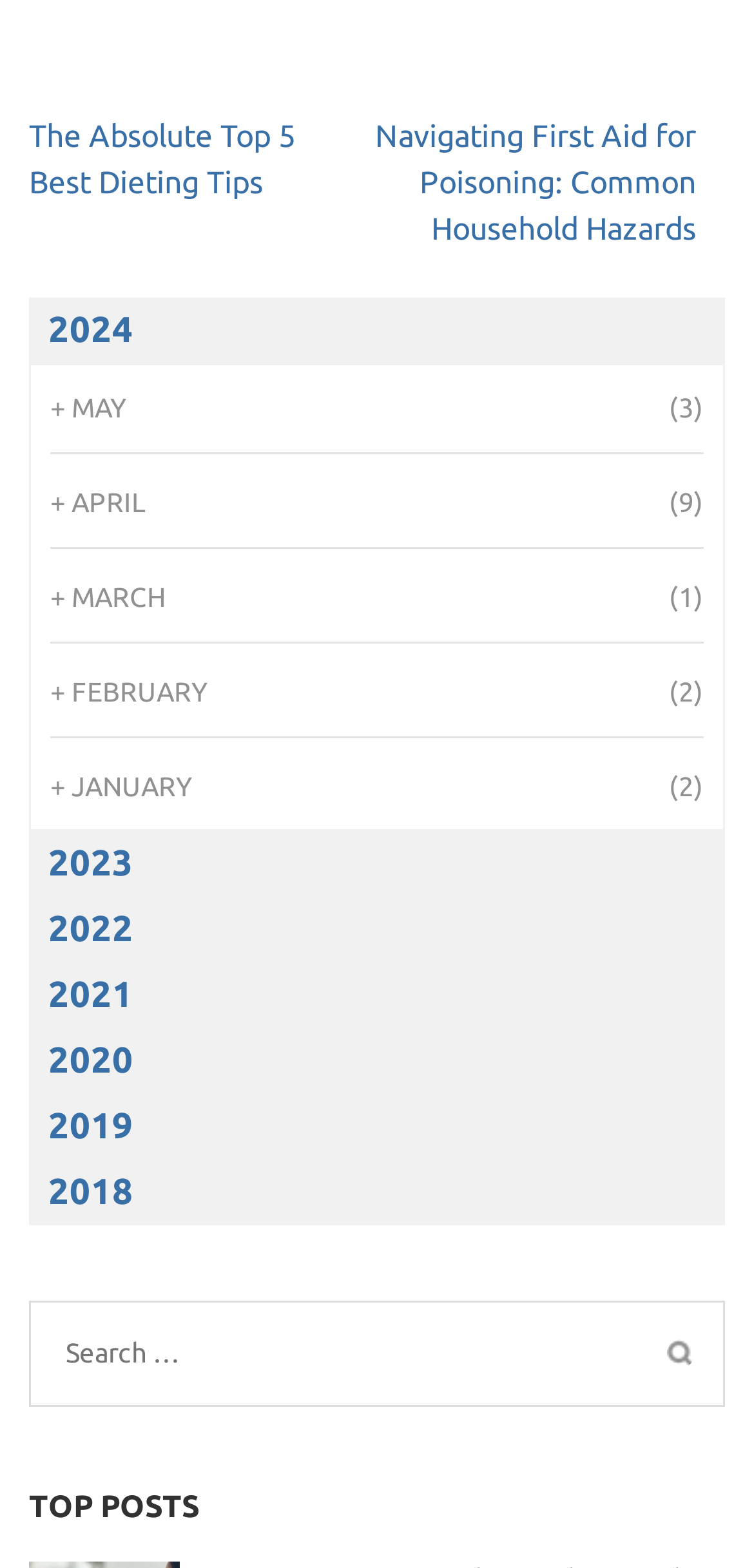Locate the bounding box coordinates of the element that needs to be clicked to carry out the instruction: "View posts from 2024". The coordinates should be given as four float numbers ranging from 0 to 1, i.e., [left, top, right, bottom].

[0.038, 0.19, 0.962, 0.232]